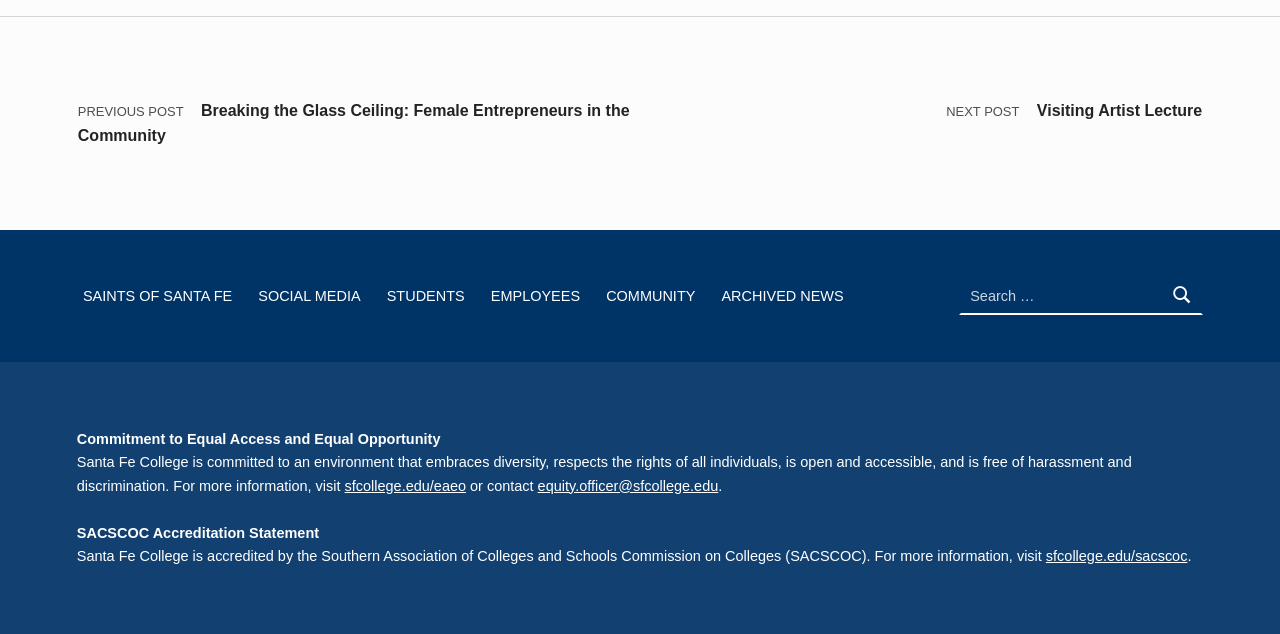Predict the bounding box coordinates of the area that should be clicked to accomplish the following instruction: "Search for something". The bounding box coordinates should consist of four float numbers between 0 and 1, i.e., [left, top, right, bottom].

[0.749, 0.437, 0.94, 0.497]